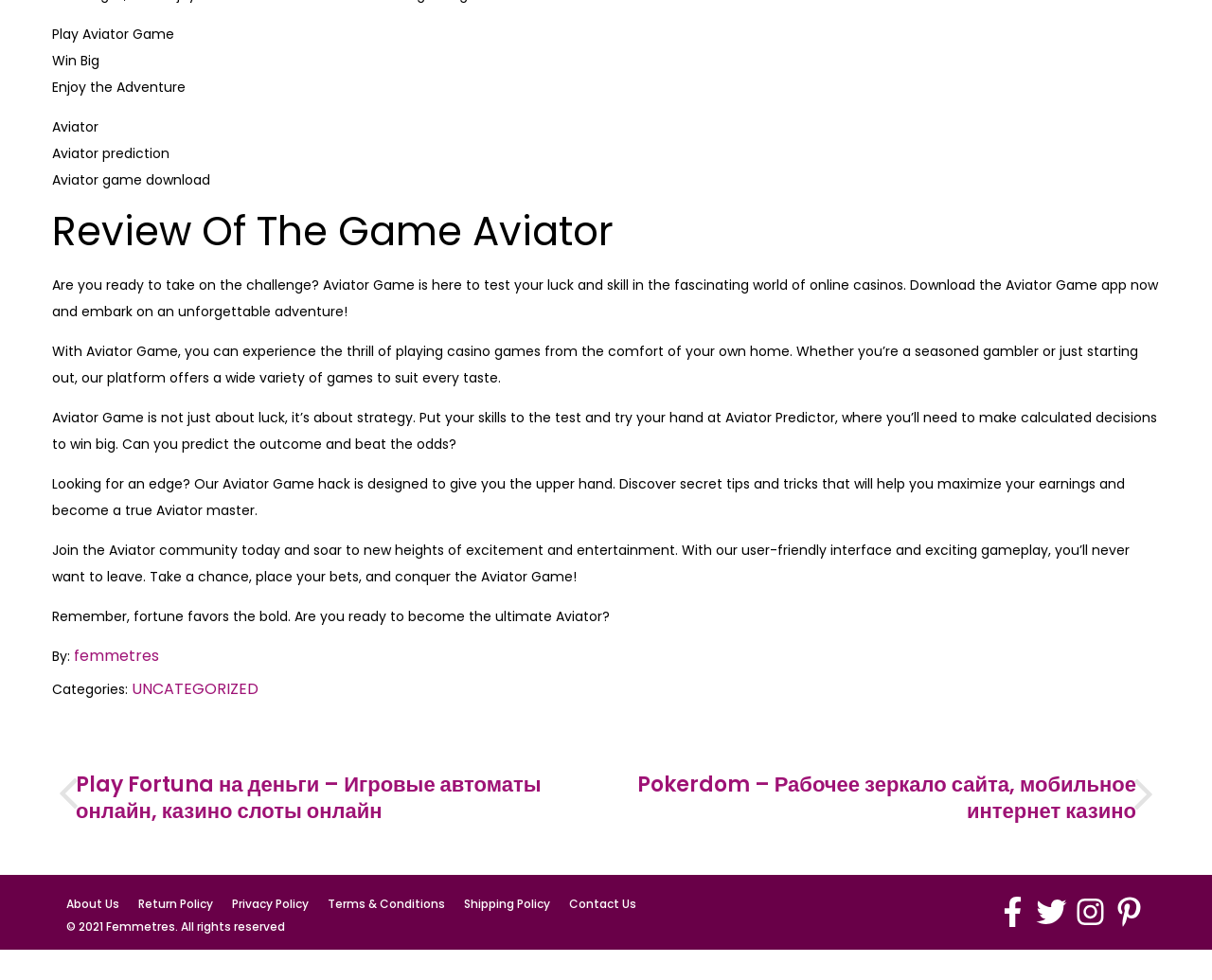Extract the bounding box for the UI element that matches this description: "Terms & Conditions".

[0.262, 0.907, 0.375, 0.938]